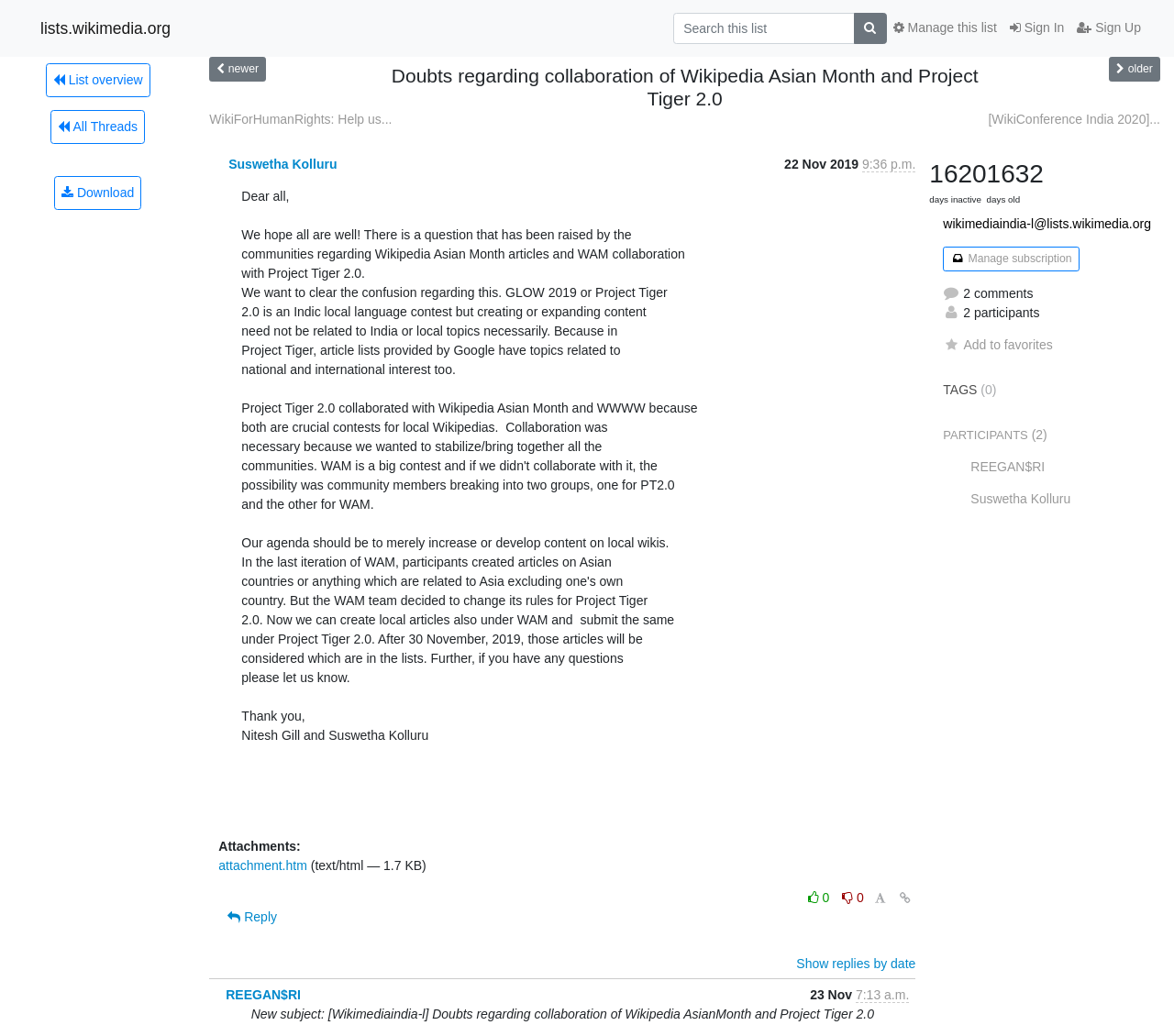What is the date of the first message?
Using the image as a reference, give an elaborate response to the question.

I found the answer by looking at the text '22 Nov 2019' located in the first message, which indicates the date of the message.